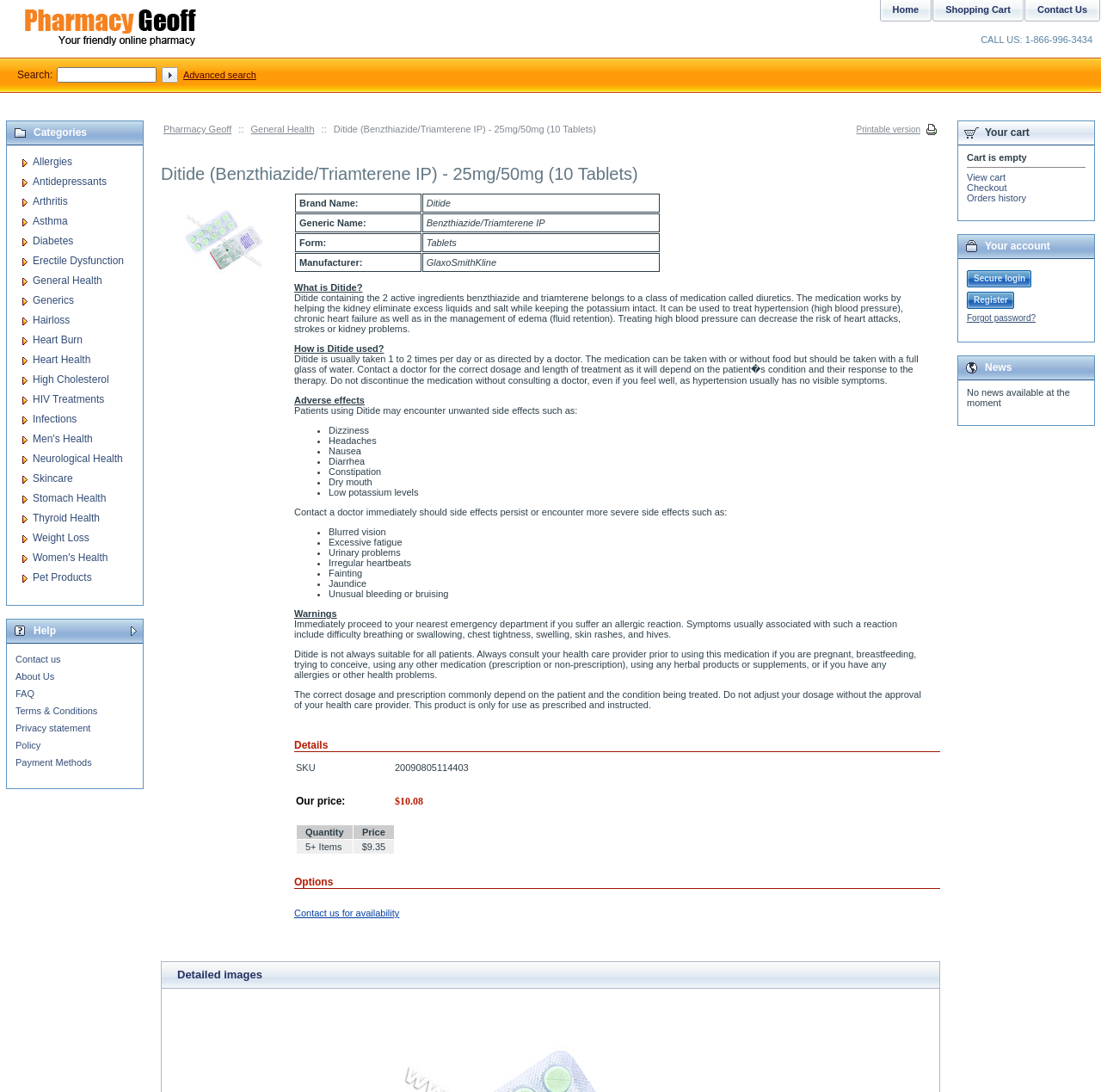What is Ditide used to treat?
Based on the visual content, answer with a single word or a brief phrase.

Hypertension, heart failure, edema